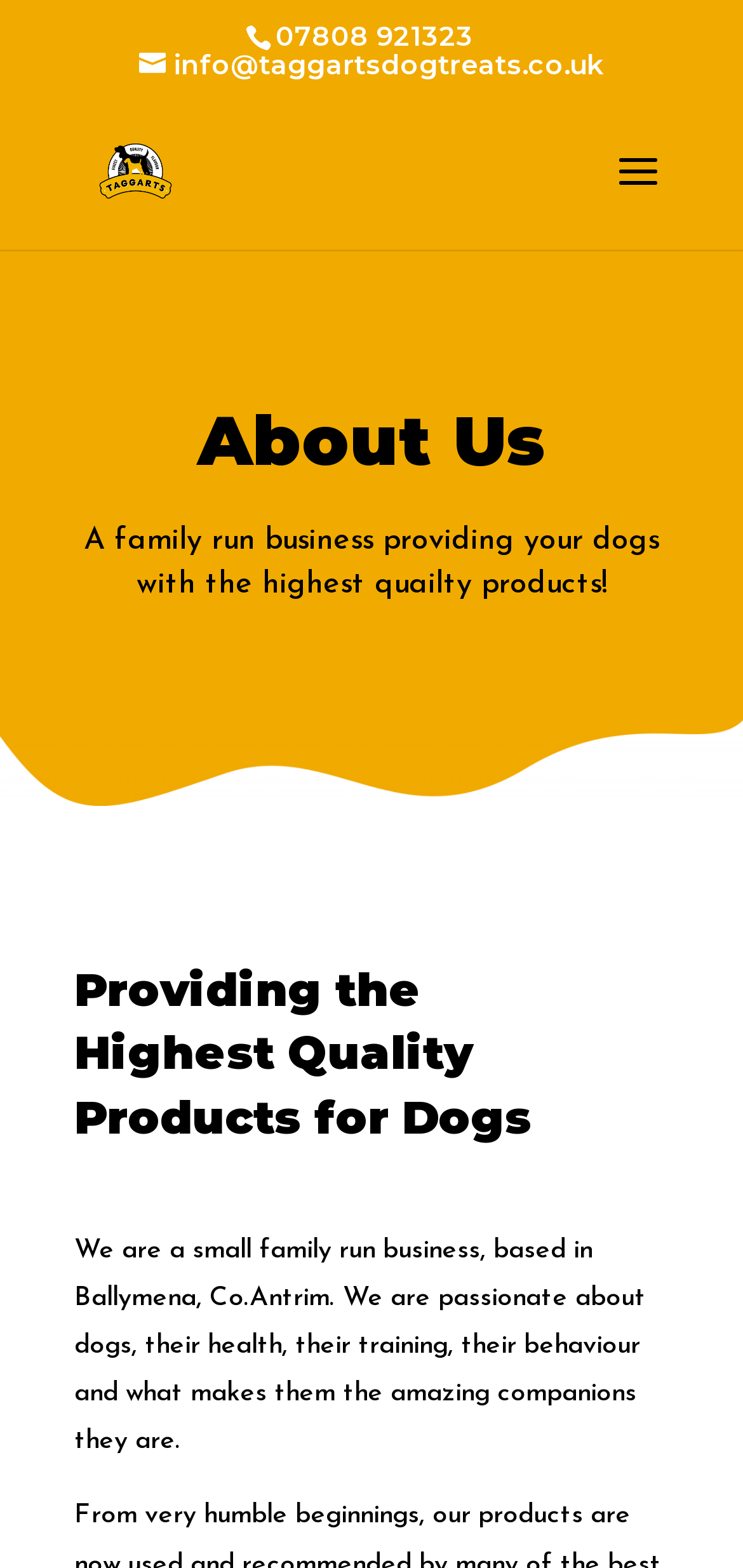What is the focus of Taggarts Dog Treats?
Refer to the image and answer the question using a single word or phrase.

Dogs